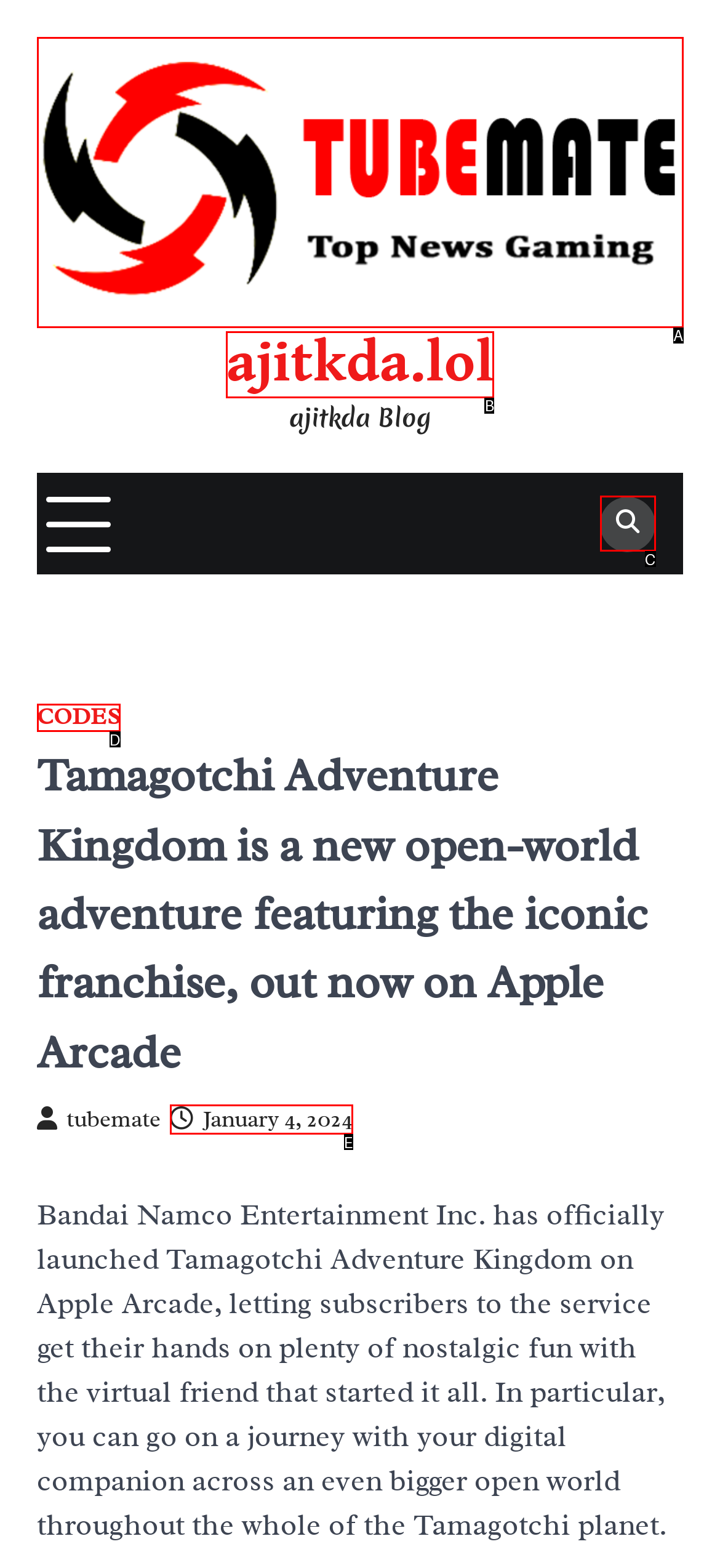Tell me which one HTML element best matches the description: January 4, 2024 Answer with the option's letter from the given choices directly.

E